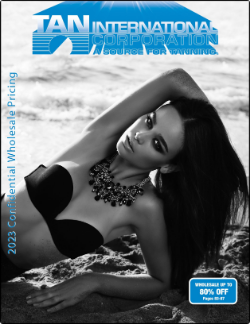What is the name of the corporation featured on the cover?
Craft a detailed and extensive response to the question.

The bold branding at the top of the cover reads 'TAN INTERNATIONAL CORPORATION', which clearly indicates the name of the corporation.